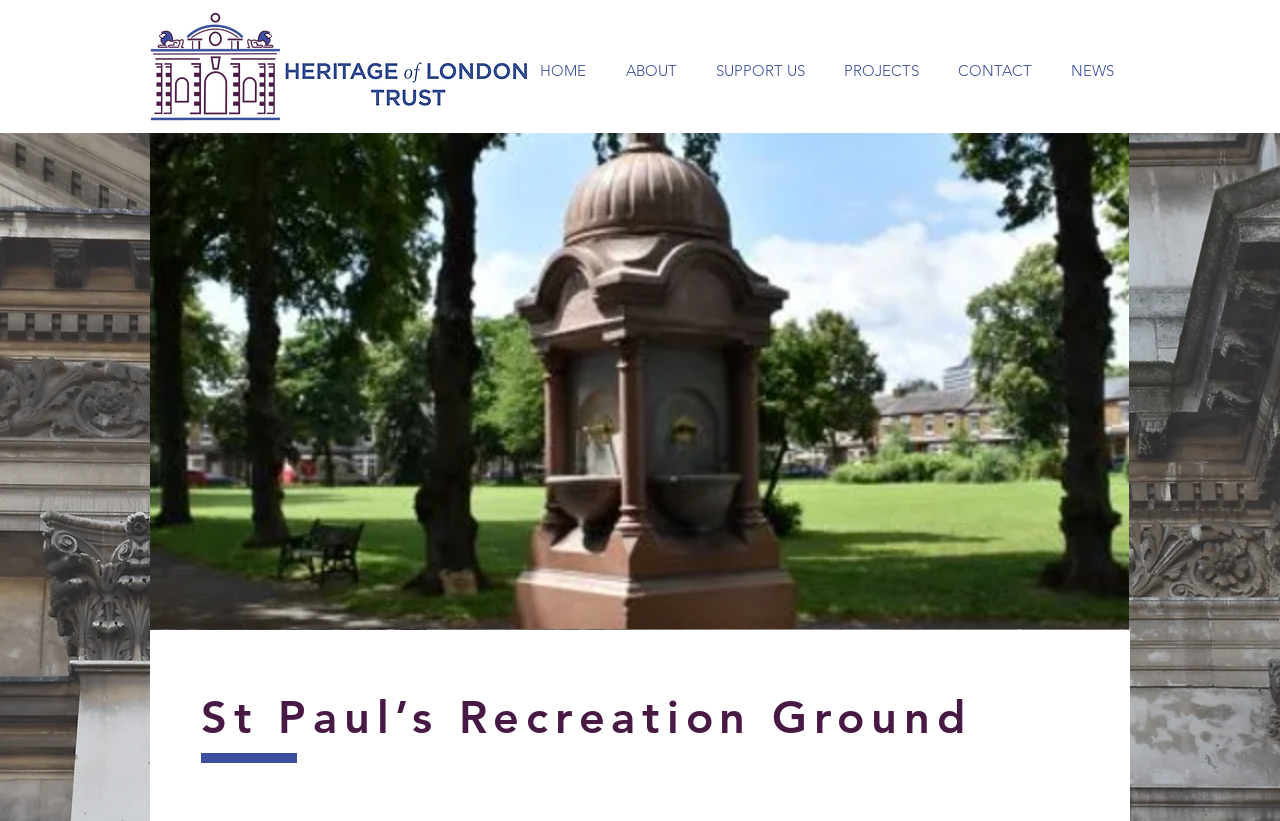Identify the first-level heading on the webpage and generate its text content.

St Paul’s Recreation Ground